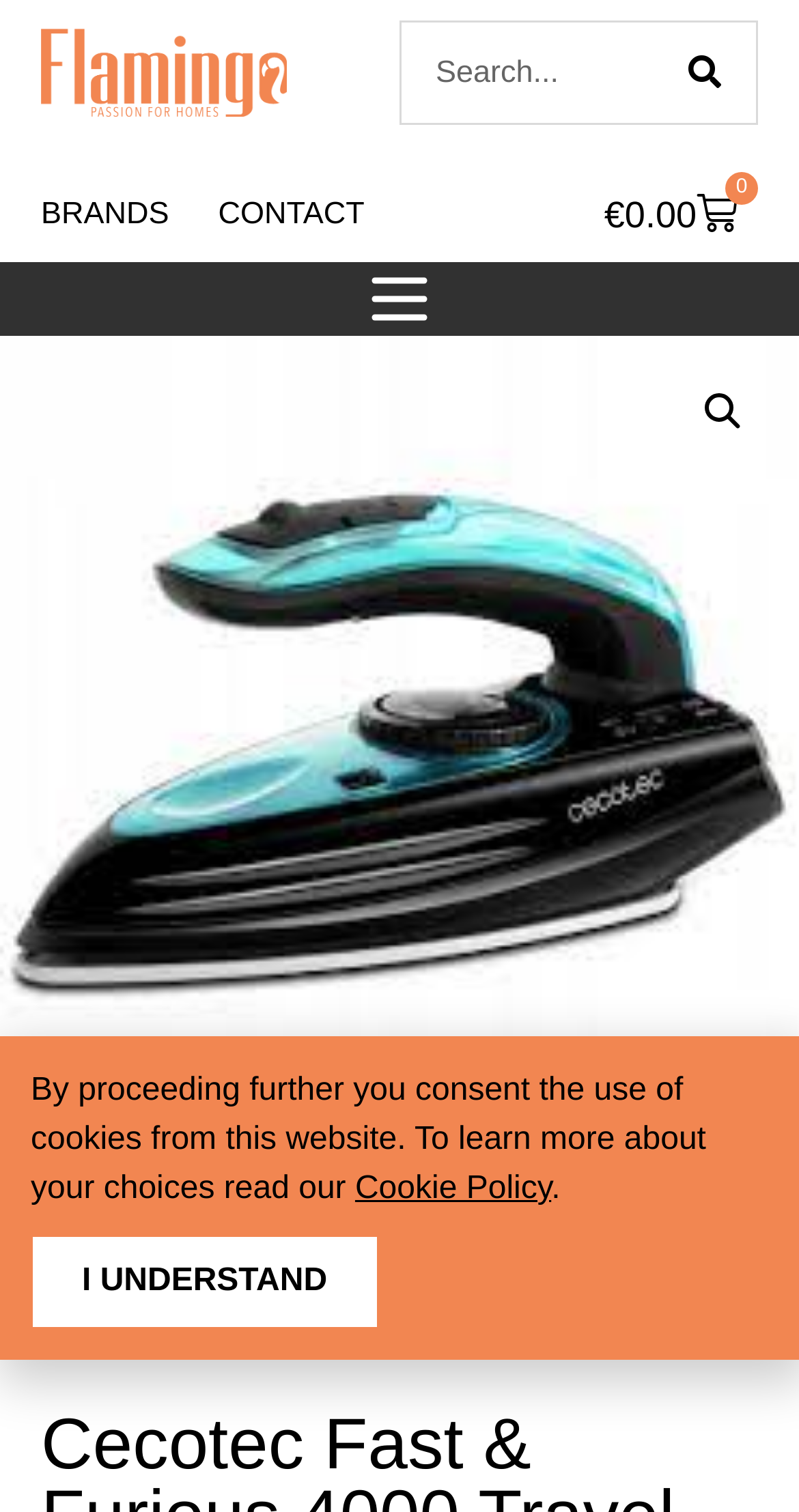Determine the bounding box coordinates for the clickable element required to fulfill the instruction: "Toggle menu". Provide the coordinates as four float numbers between 0 and 1, i.e., [left, top, right, bottom].

[0.454, 0.173, 0.546, 0.222]